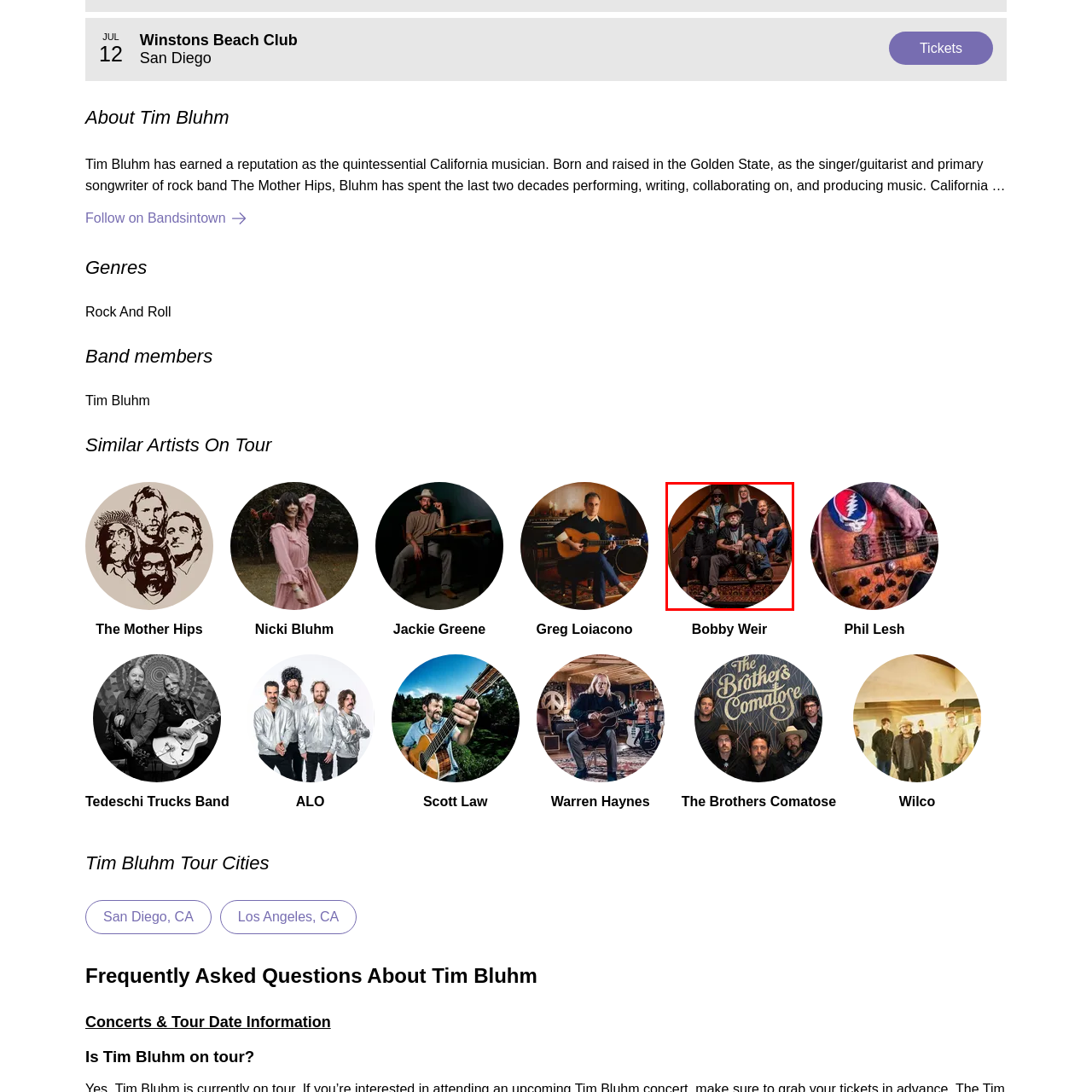Focus on the area marked by the red box, What is the atmosphere in the image? 
Answer briefly using a single word or phrase.

Laid-back and communal